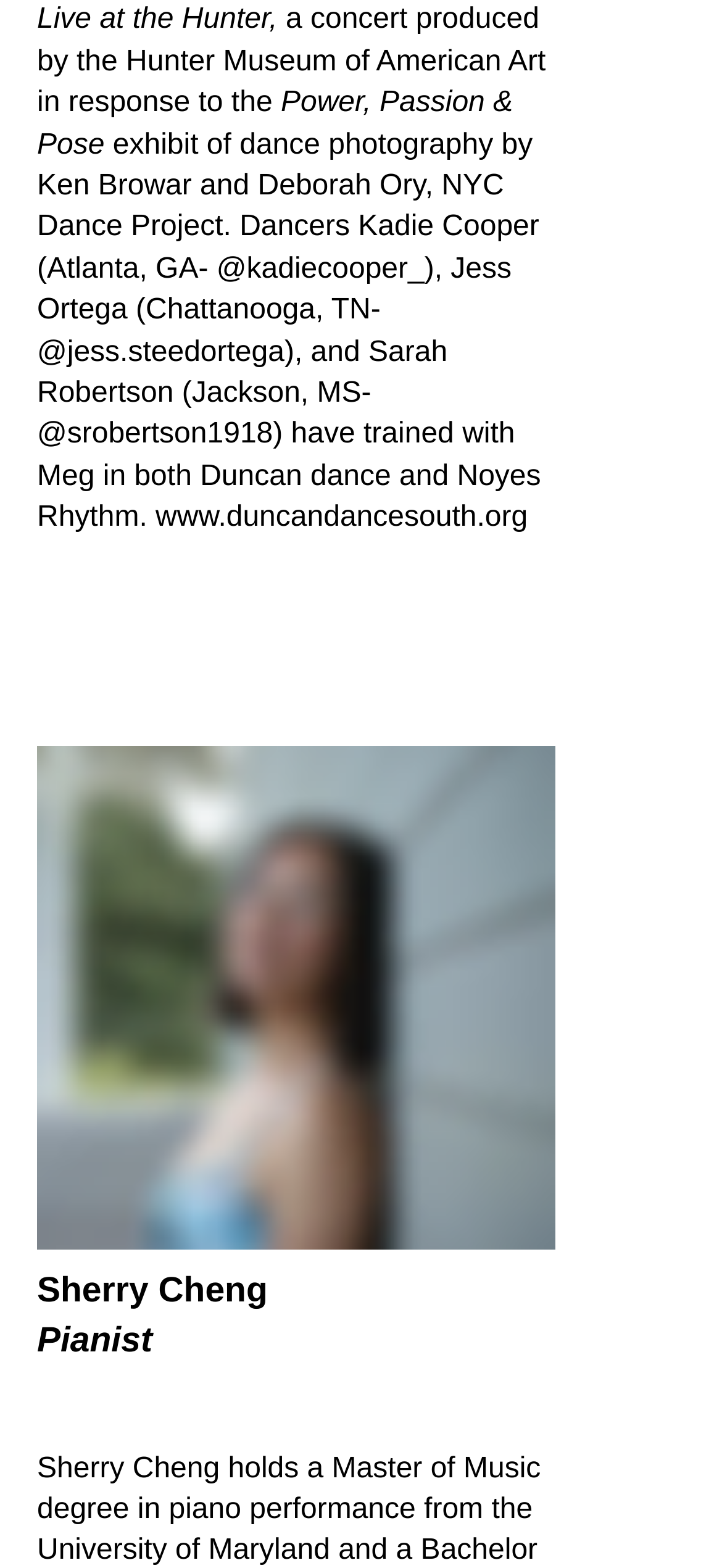What is the name of the exhibit?
Please answer the question with as much detail as possible using the screenshot.

The exhibit name is mentioned in the third StaticText element, which says 'Power, Passion & Pose'. This suggests that the webpage is related to an exhibit of dance photography by Ken Browar and Deborah Ory.